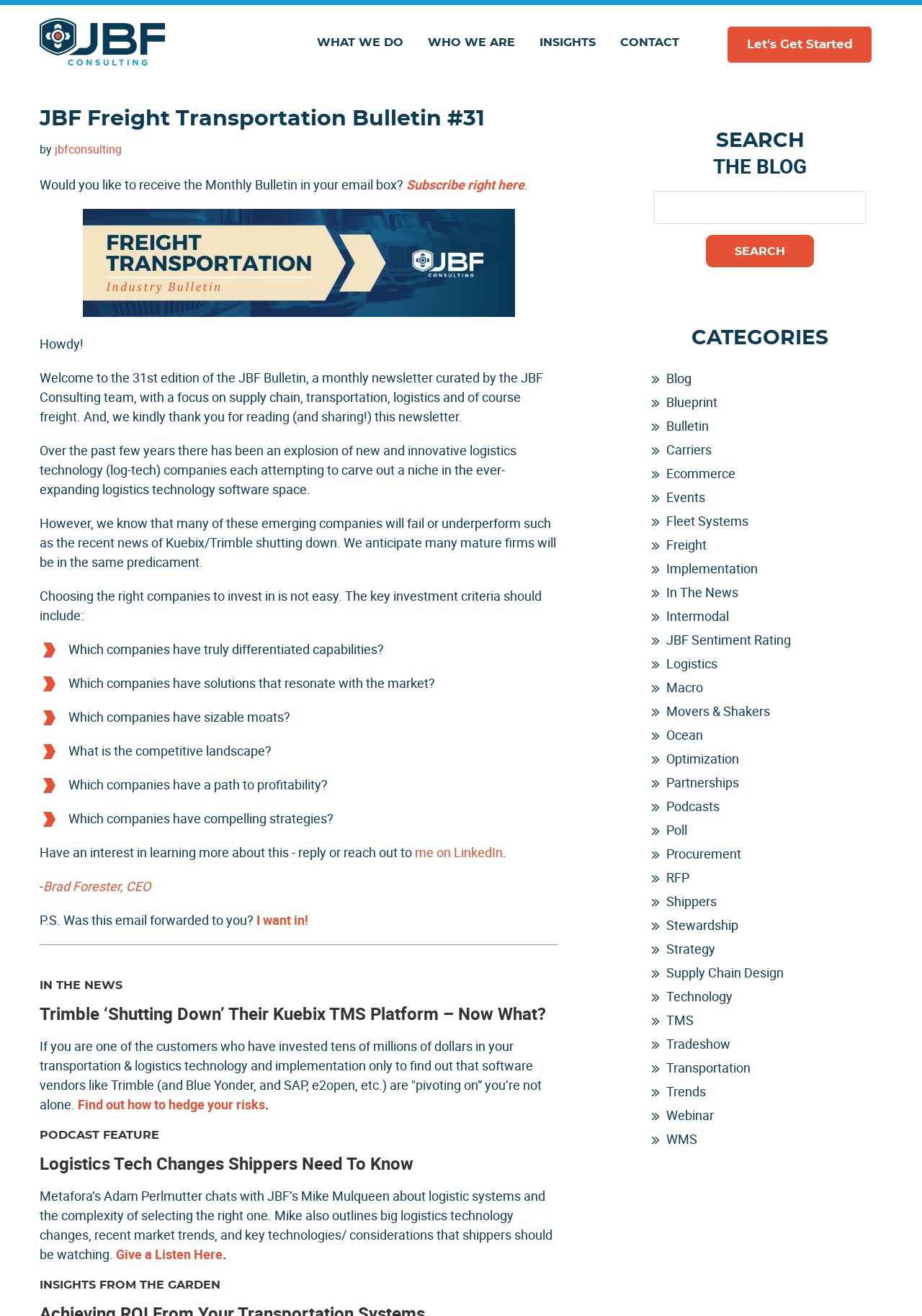What is the name of the company mentioned in the news?
Please give a detailed and elaborate answer to the question based on the image.

The company mentioned in the news is Trimble, which is mentioned in the heading 'Trimble ‘Shutting Down’ Their Kuebix TMS Platform – Now What?' and the description 'If you are one of the customers who have invested tens of millions of dollars in your transportation & logistics technology and implementation only to find out that software vendors like Trimble...'